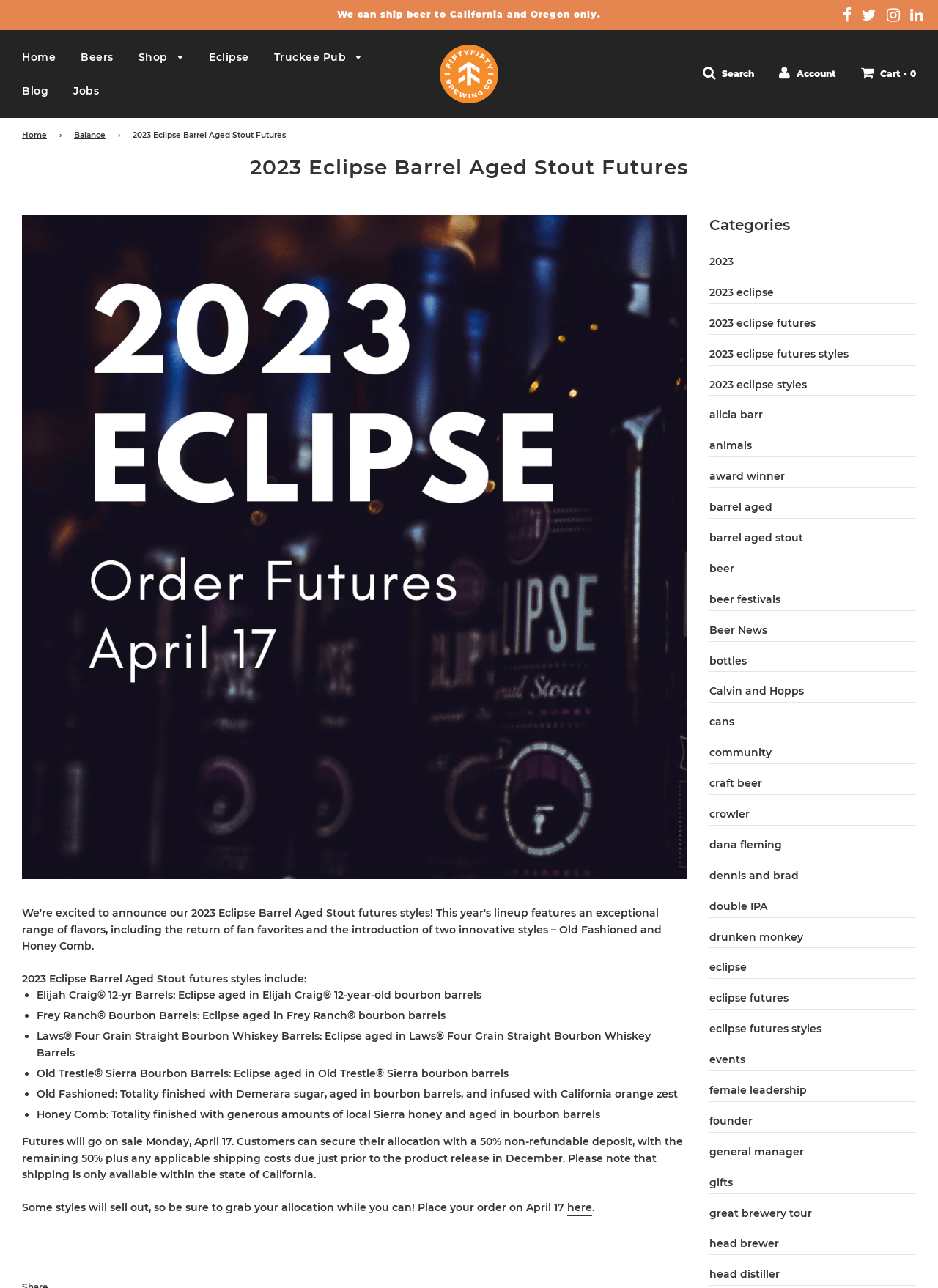Please pinpoint the bounding box coordinates for the region I should click to adhere to this instruction: "View Eclipse futures styles".

[0.211, 0.032, 0.277, 0.057]